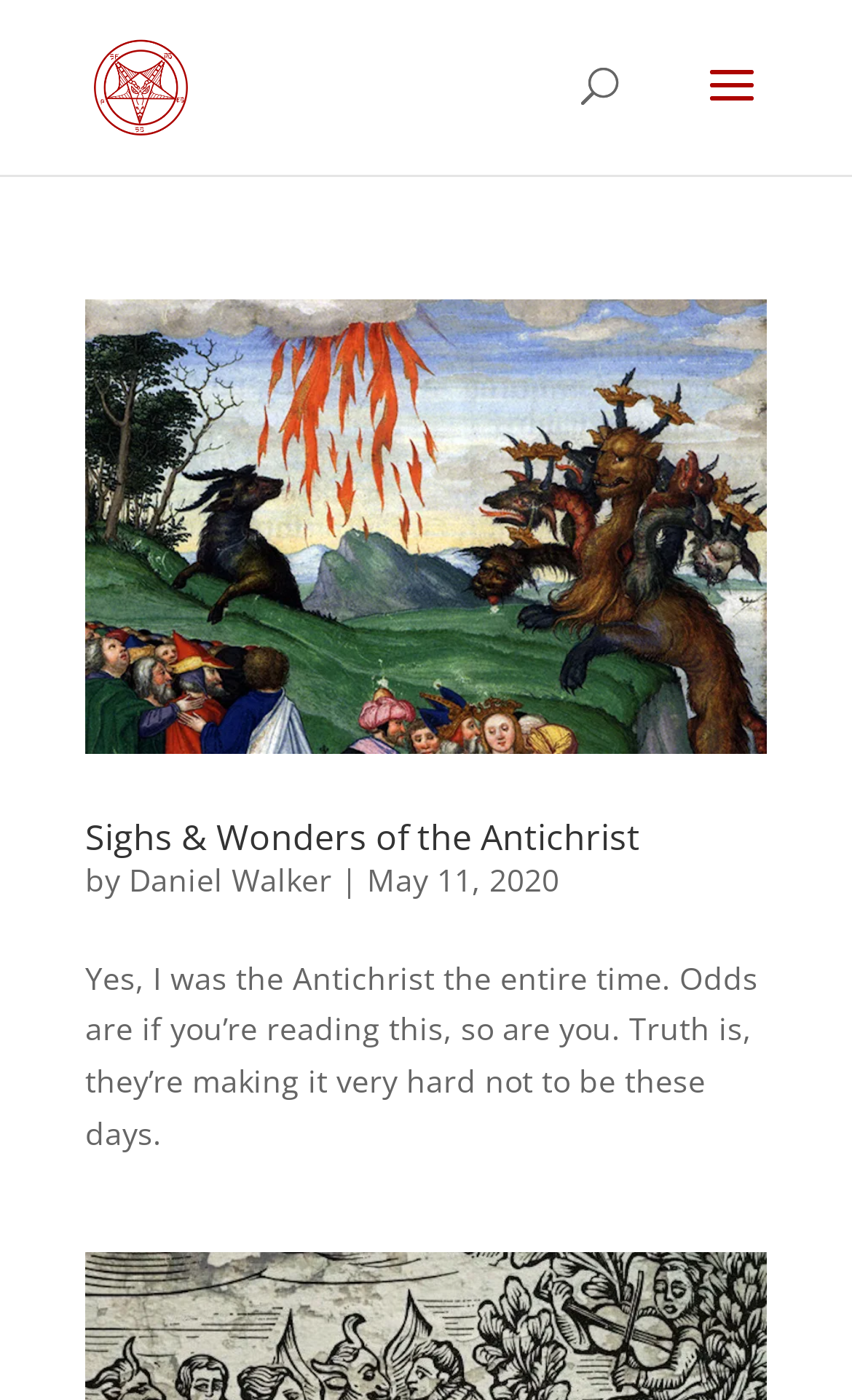Reply to the question with a brief word or phrase: Who is the author of the article?

Daniel Walker